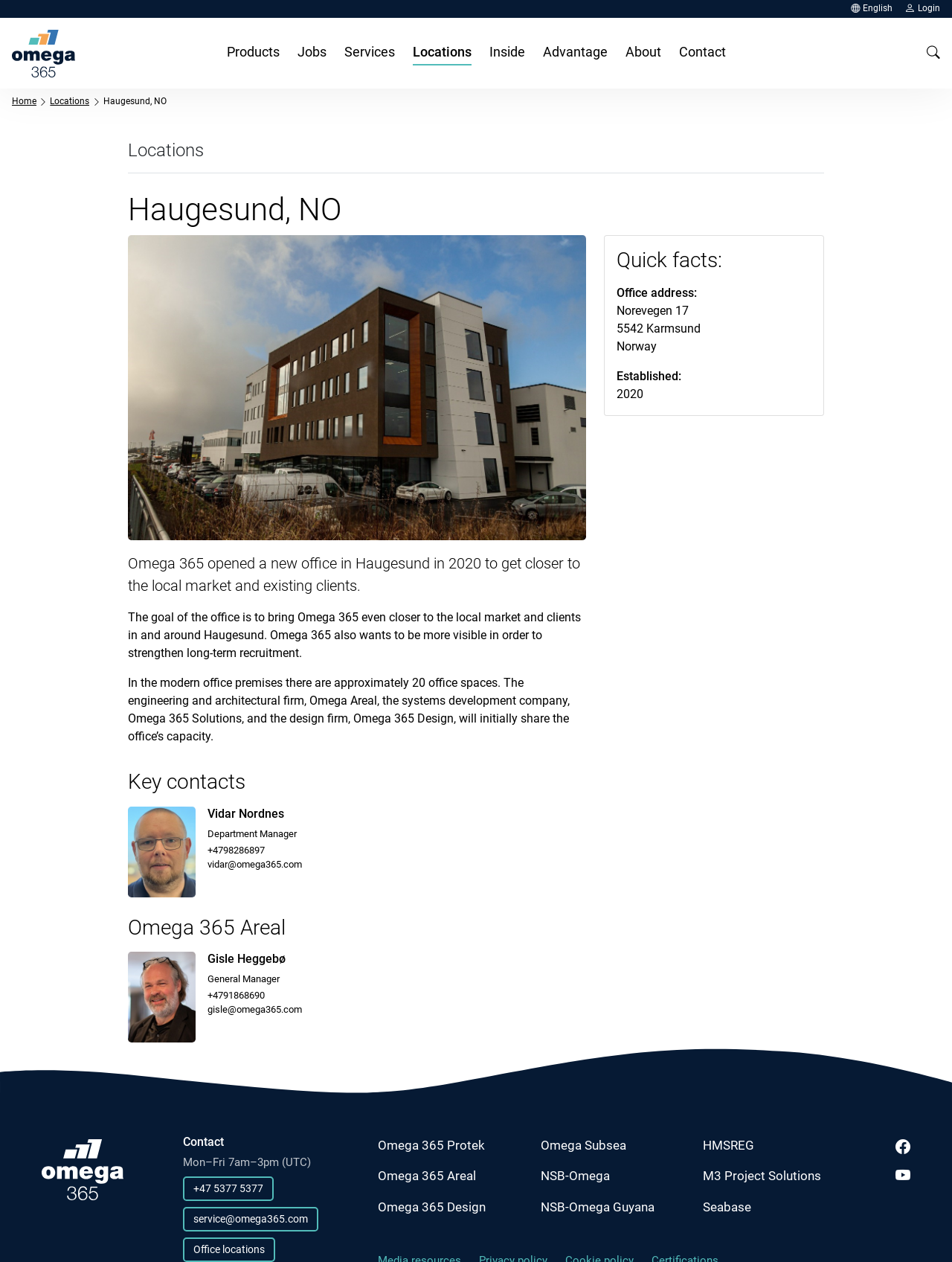What is the name of the office opened in 2020?
Look at the webpage screenshot and answer the question with a detailed explanation.

The answer can be found in the article section of the webpage, where it is mentioned that 'Omega 365 opened a new office in Haugesund in 2020 to get closer to the local market and existing clients.'